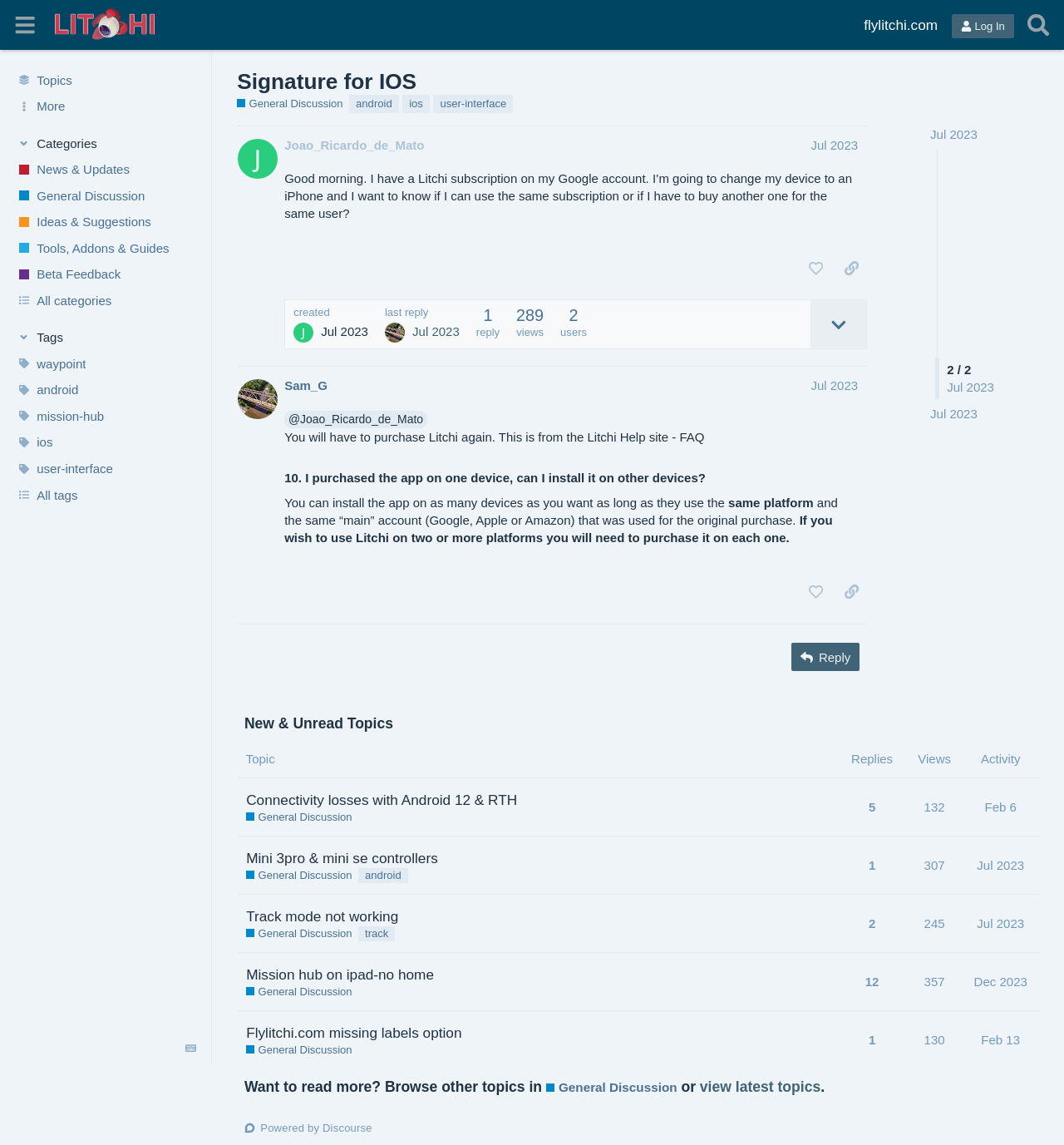How many views does the first post have?
From the image, respond using a single word or phrase.

289